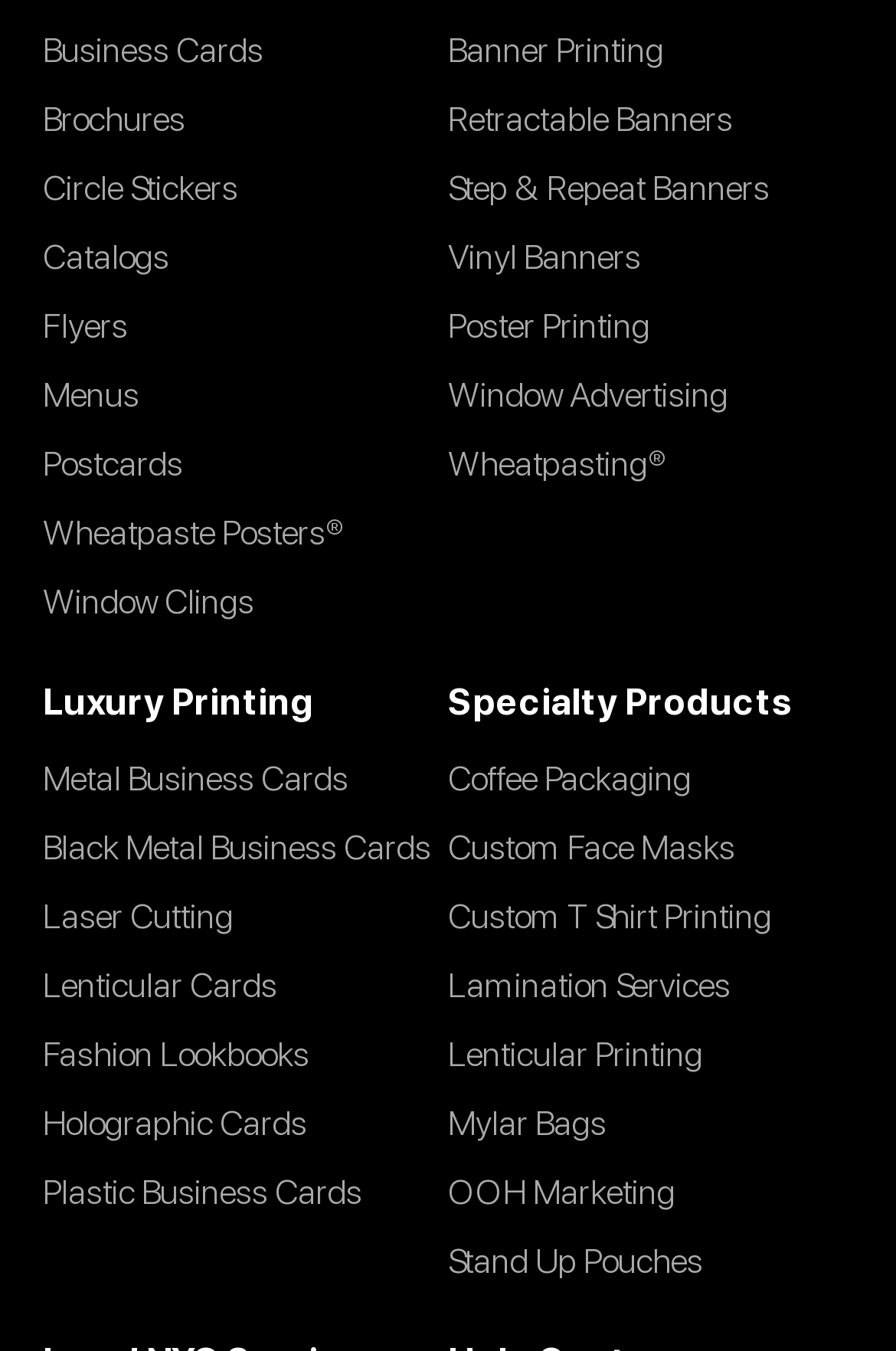Please indicate the bounding box coordinates of the element's region to be clicked to achieve the instruction: "Click on Business Cards". Provide the coordinates as four float numbers between 0 and 1, i.e., [left, top, right, bottom].

[0.048, 0.022, 0.294, 0.053]